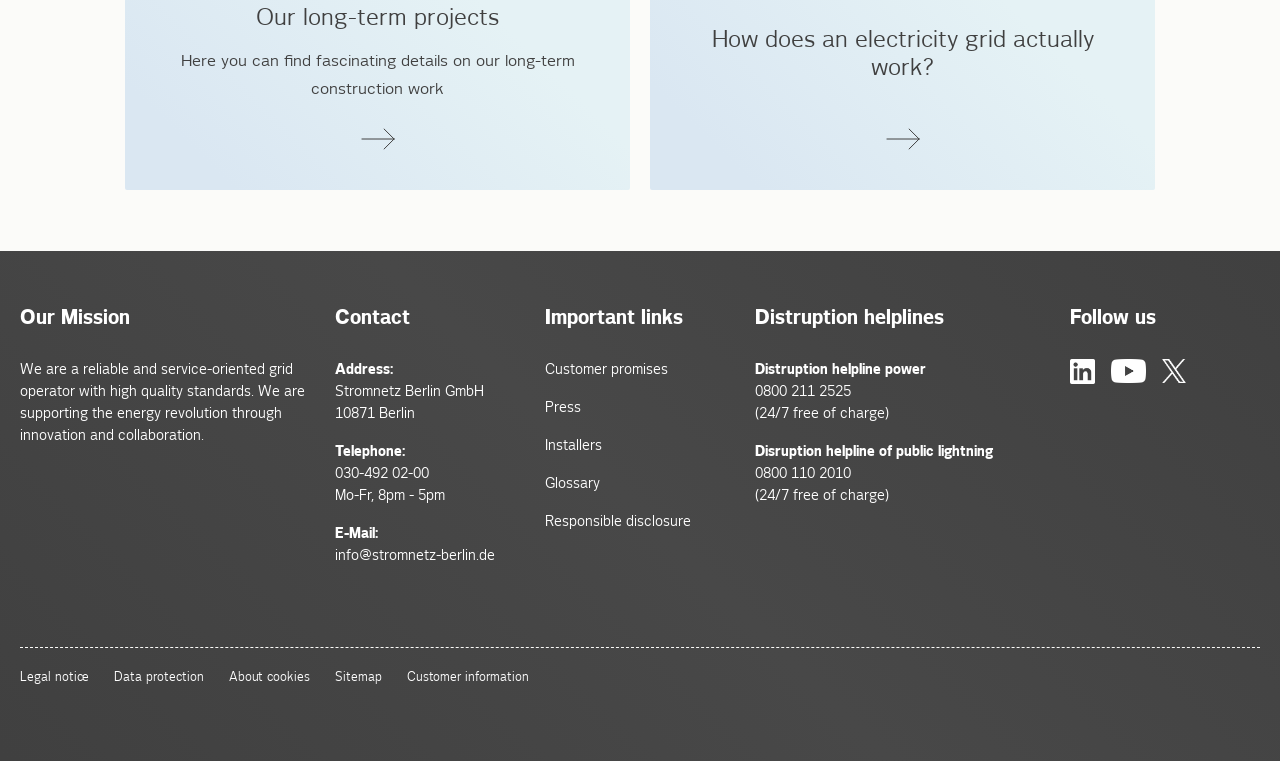Give a concise answer using only one word or phrase for this question:
What is the email address for general inquiries?

info@stromnetz-berlin.de